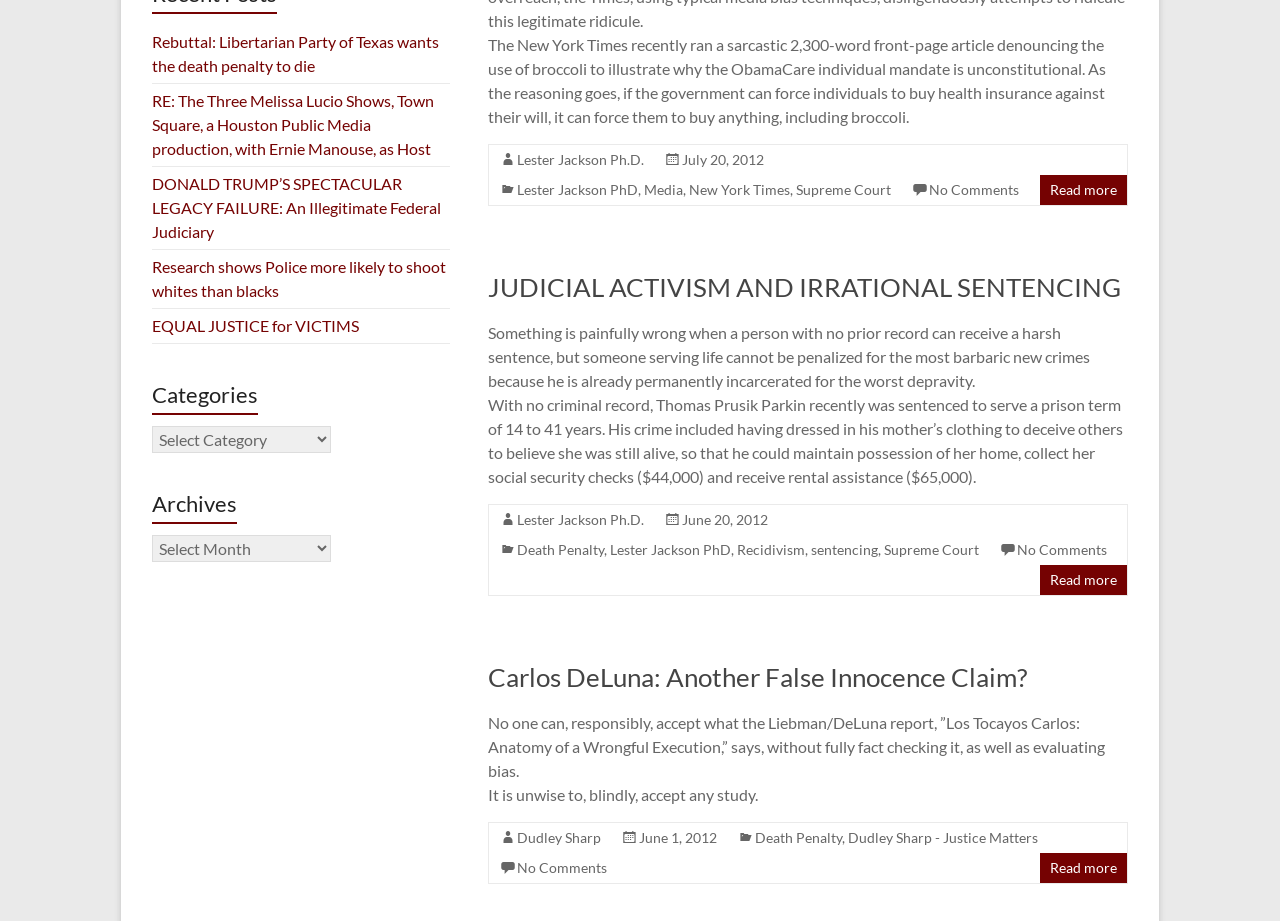Find the bounding box coordinates for the HTML element described in this sentence: "Read more". Provide the coordinates as four float numbers between 0 and 1, in the format [left, top, right, bottom].

[0.82, 0.932, 0.873, 0.951]